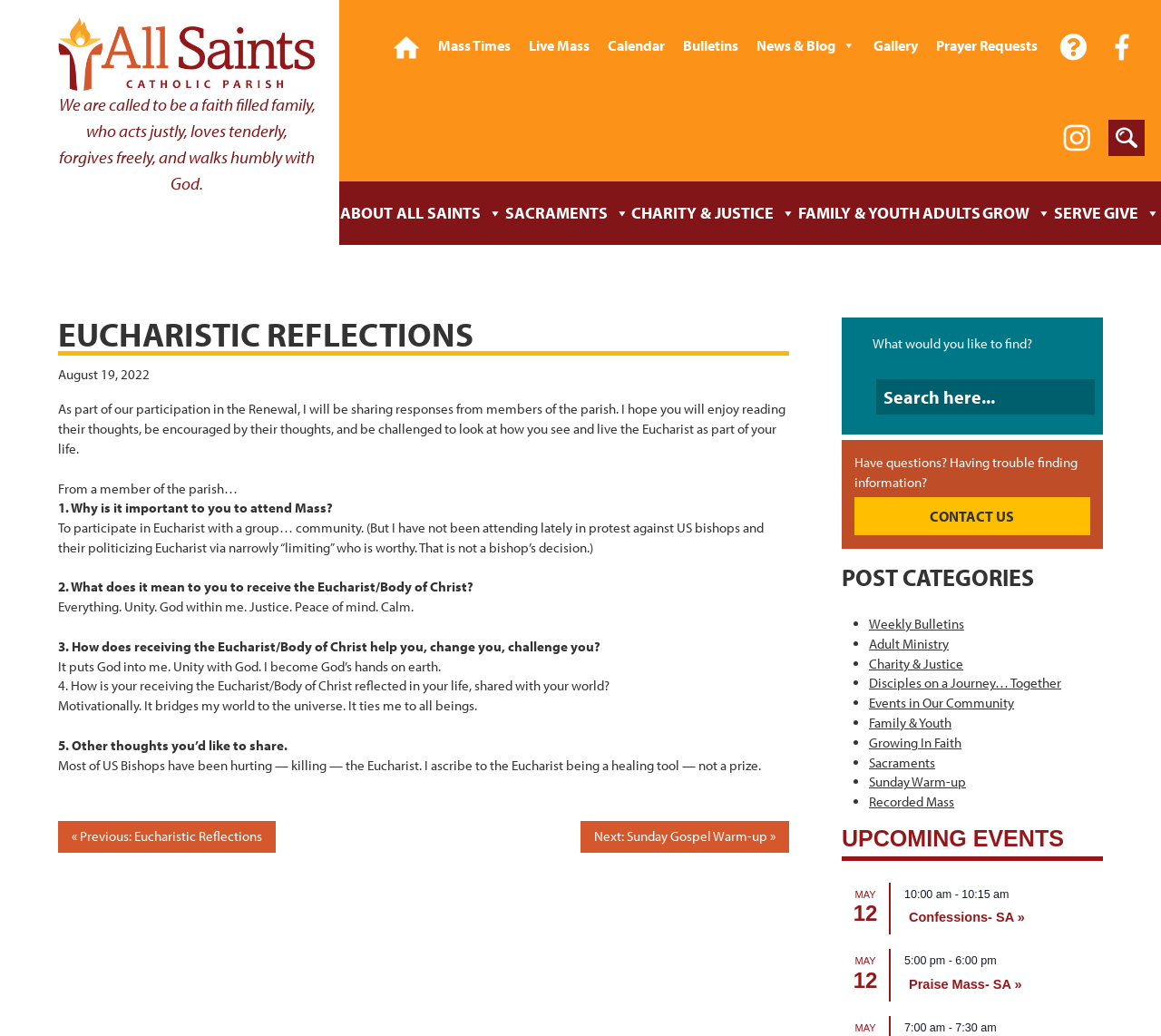Identify the bounding box coordinates of the region I need to click to complete this instruction: "View upcoming events".

[0.725, 0.794, 0.95, 0.831]